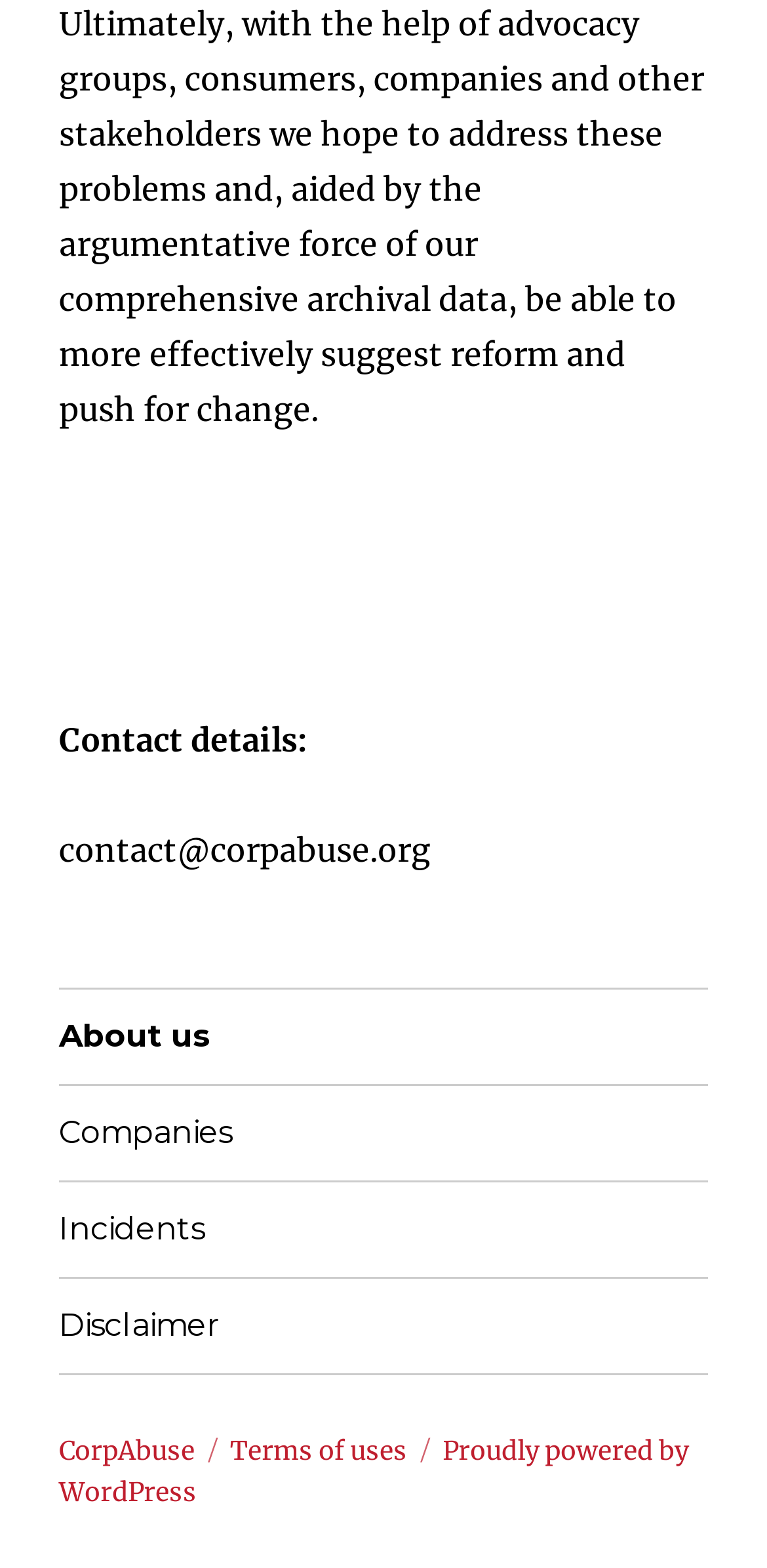Provide the bounding box coordinates, formatted as (top-left x, top-left y, bottom-right x, bottom-right y), with all values being floating point numbers between 0 and 1. Identify the bounding box of the UI element that matches the description: Terms of uses

[0.3, 0.914, 0.531, 0.936]